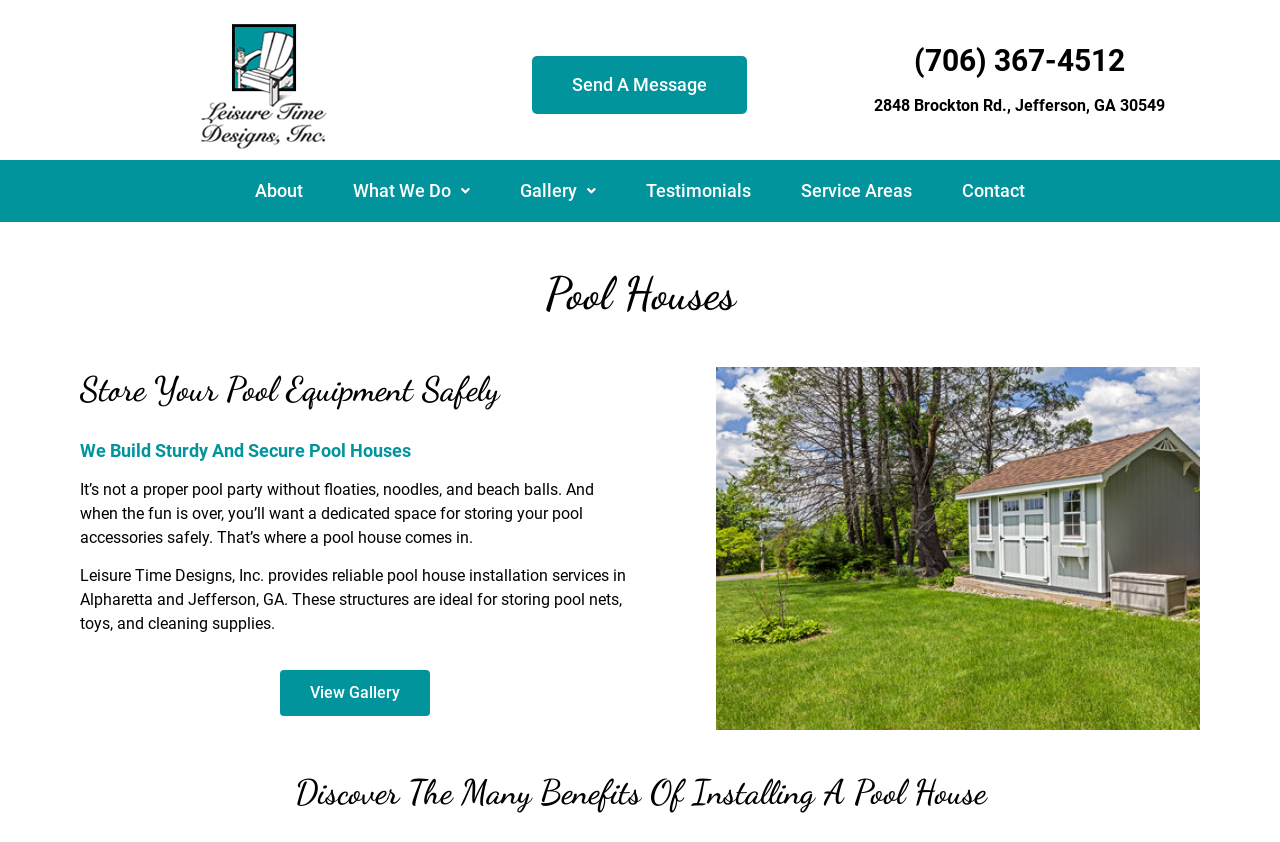Please answer the following question using a single word or phrase: 
Where does the company provide installation services?

Alpharetta and Jefferson, GA